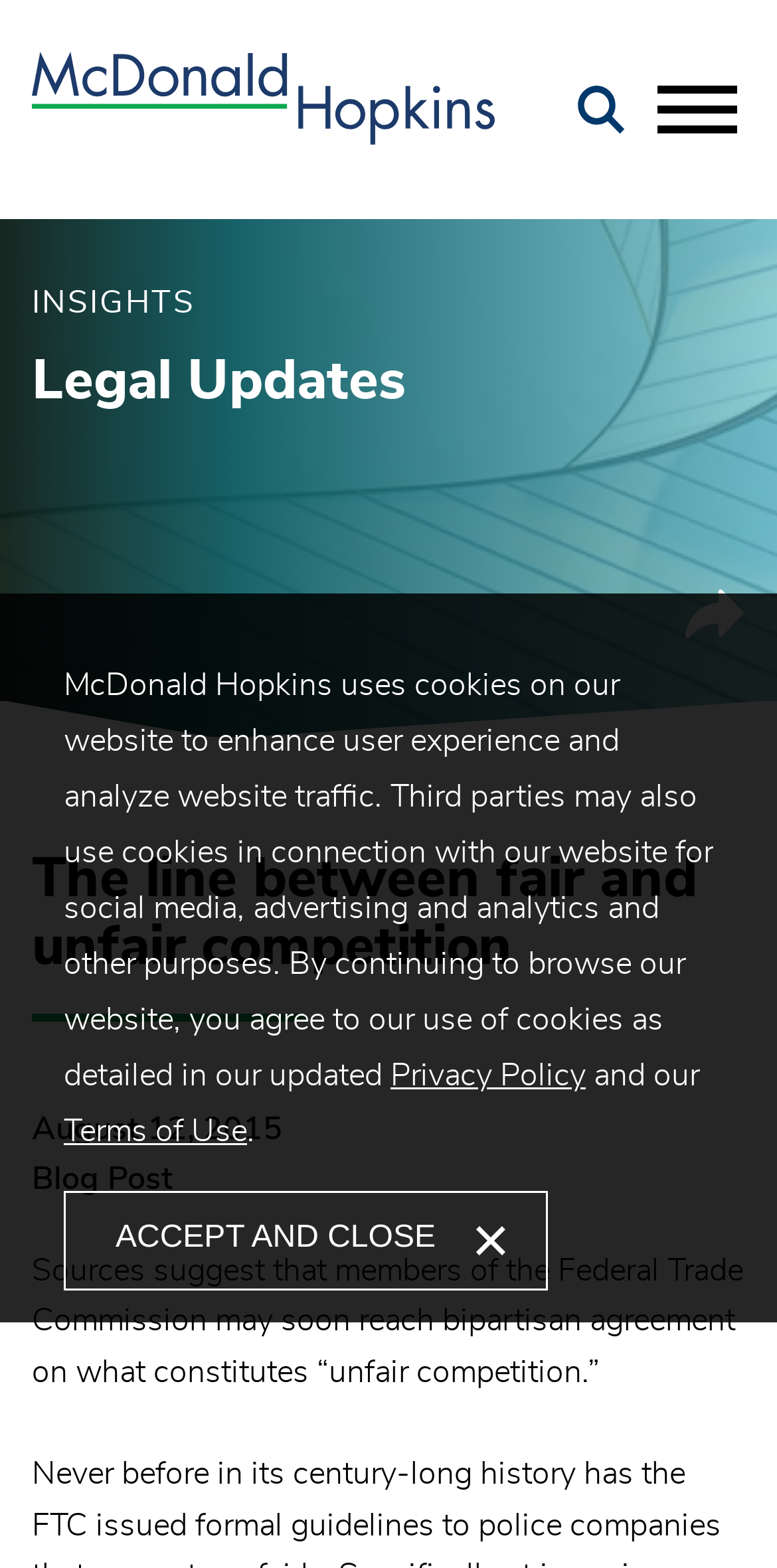What is the date mentioned in the article? Refer to the image and provide a one-word or short phrase answer.

August 12, 2015